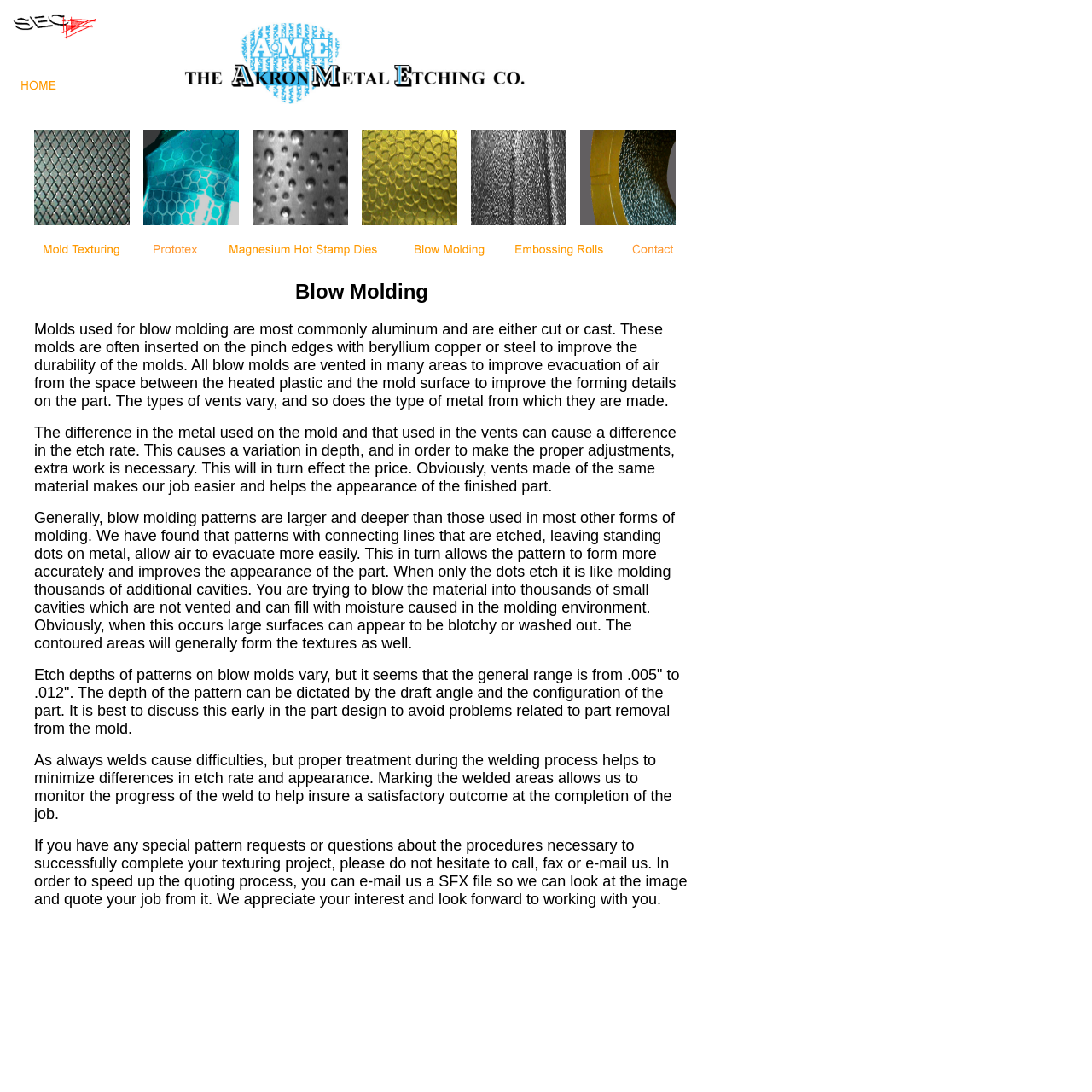What is the purpose of vents in blow molding?
Based on the visual content, answer with a single word or a brief phrase.

Improve evacuation of air